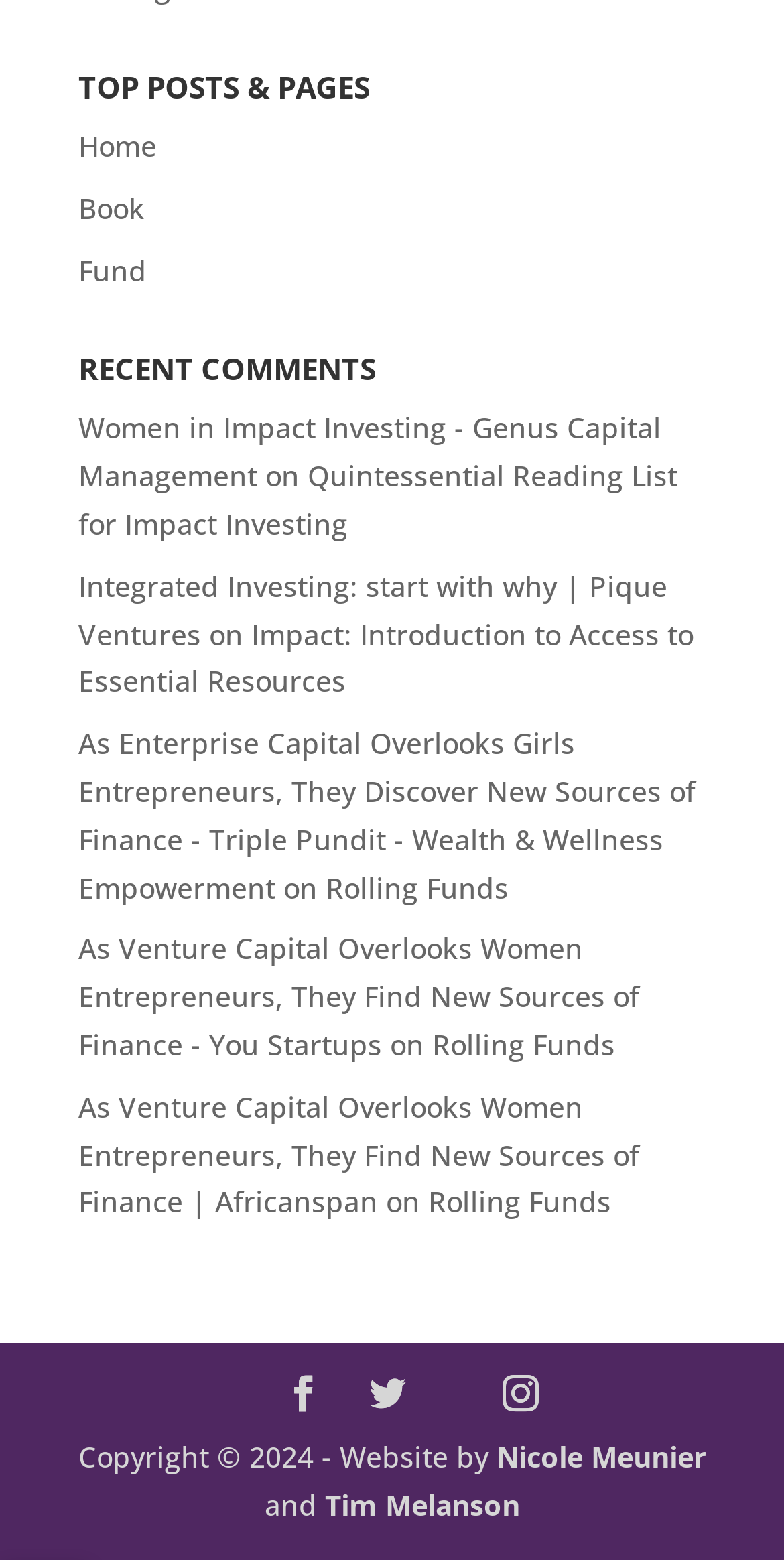Please specify the bounding box coordinates of the clickable region necessary for completing the following instruction: "Check out Integrated Investing: start with why | Pique Ventures". The coordinates must consist of four float numbers between 0 and 1, i.e., [left, top, right, bottom].

[0.1, 0.363, 0.851, 0.418]